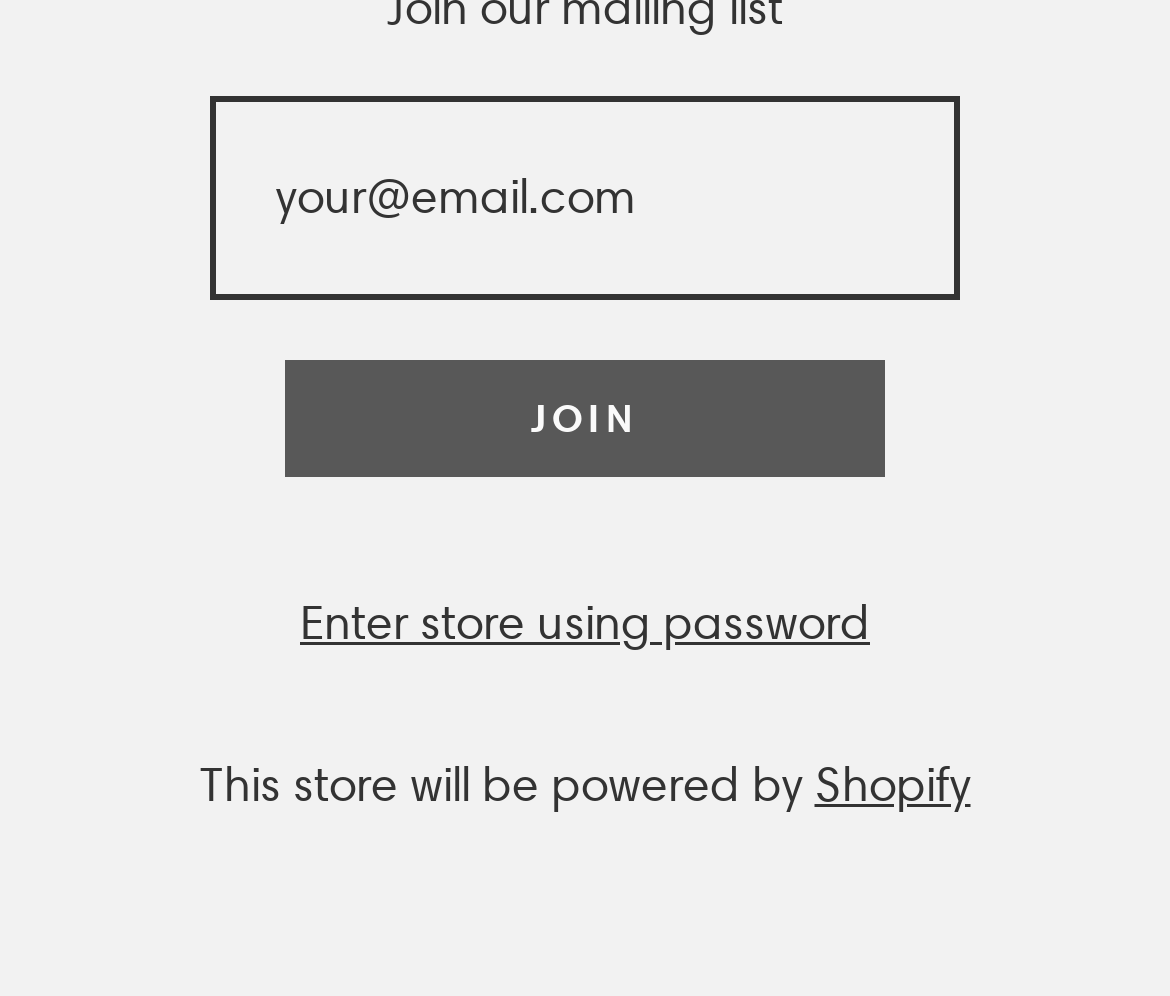Bounding box coordinates should be in the format (top-left x, top-left y, bottom-right x, bottom-right y) and all values should be floating point numbers between 0 and 1. Determine the bounding box coordinate for the UI element described as: parent_node: June2024 title="Previous month"

None